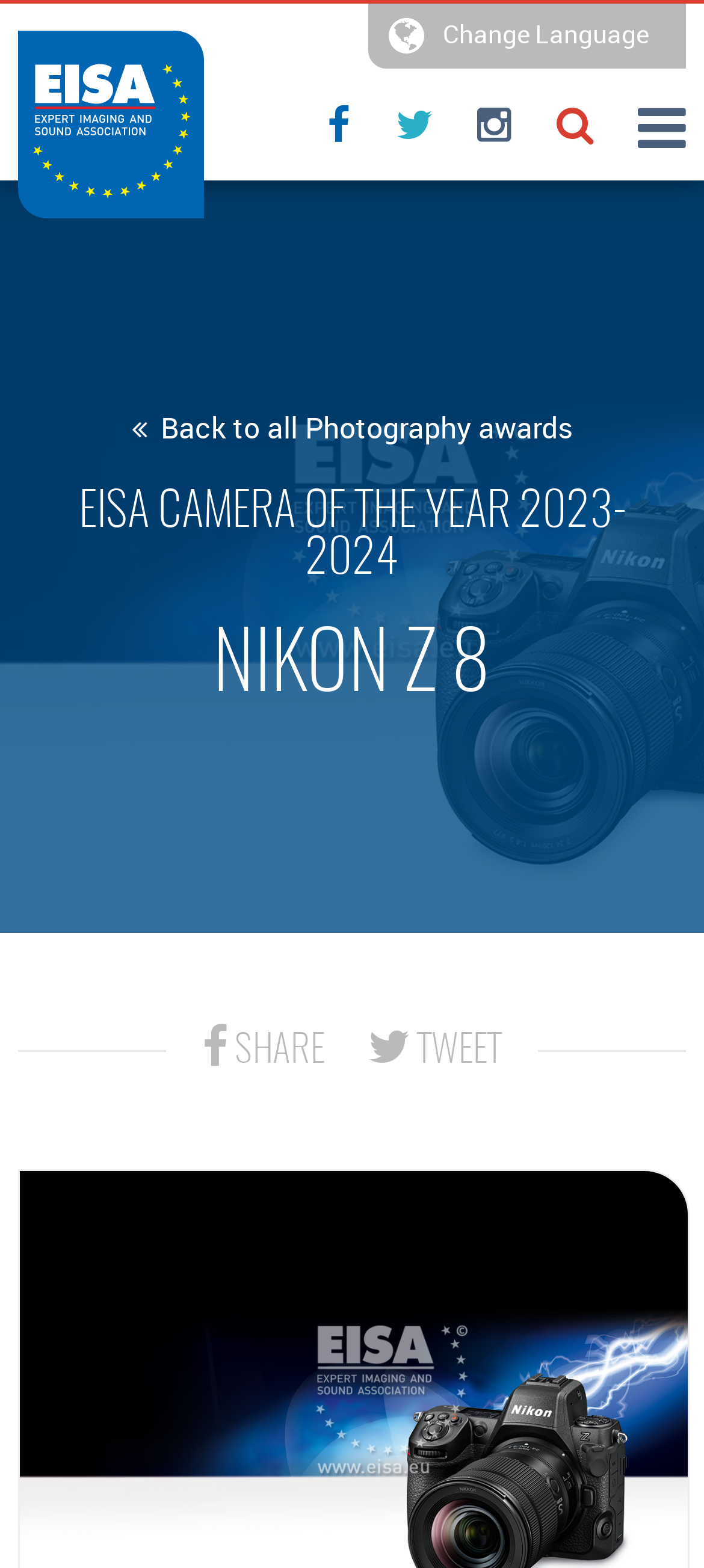Please specify the bounding box coordinates of the clickable section necessary to execute the following command: "Search for something".

[0.025, 0.423, 0.975, 0.486]